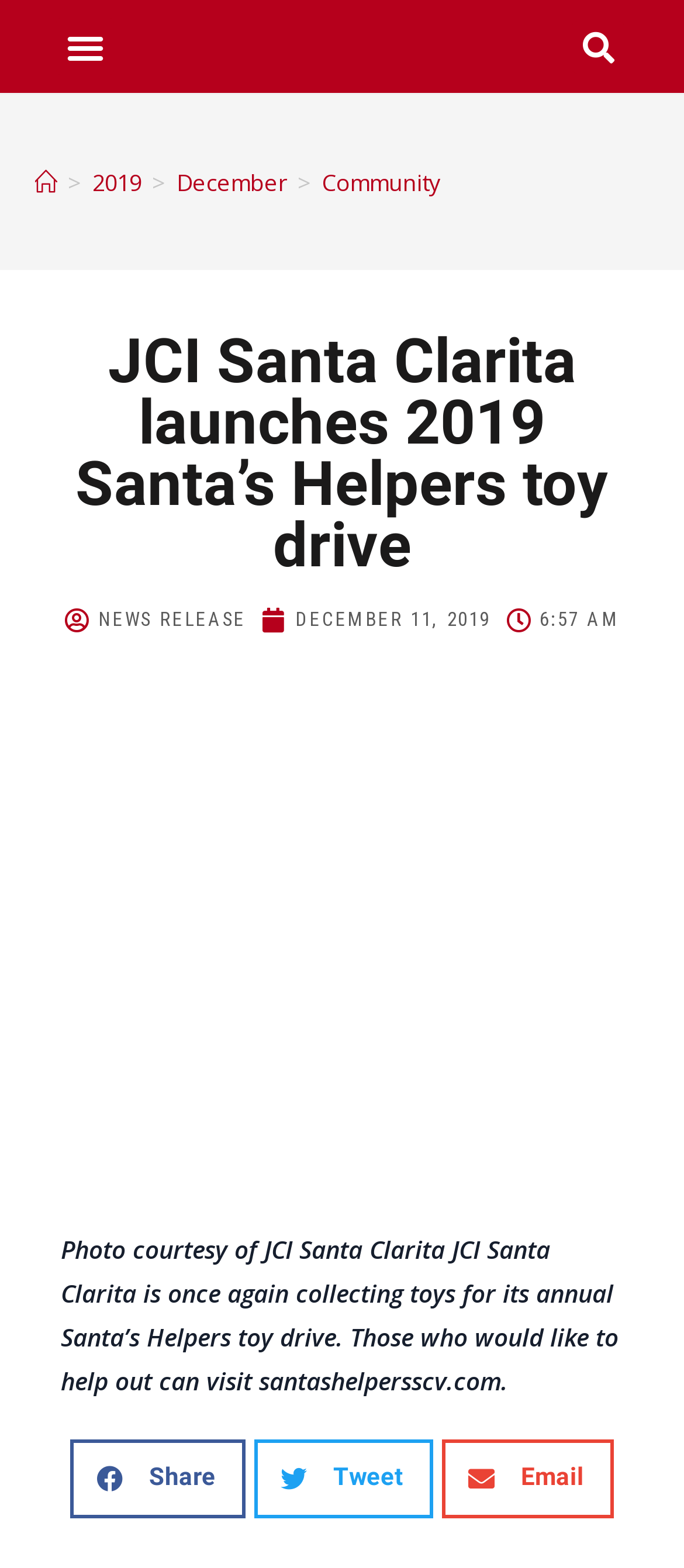Based on the description "News Release", find the bounding box of the specified UI element.

[0.095, 0.385, 0.36, 0.407]